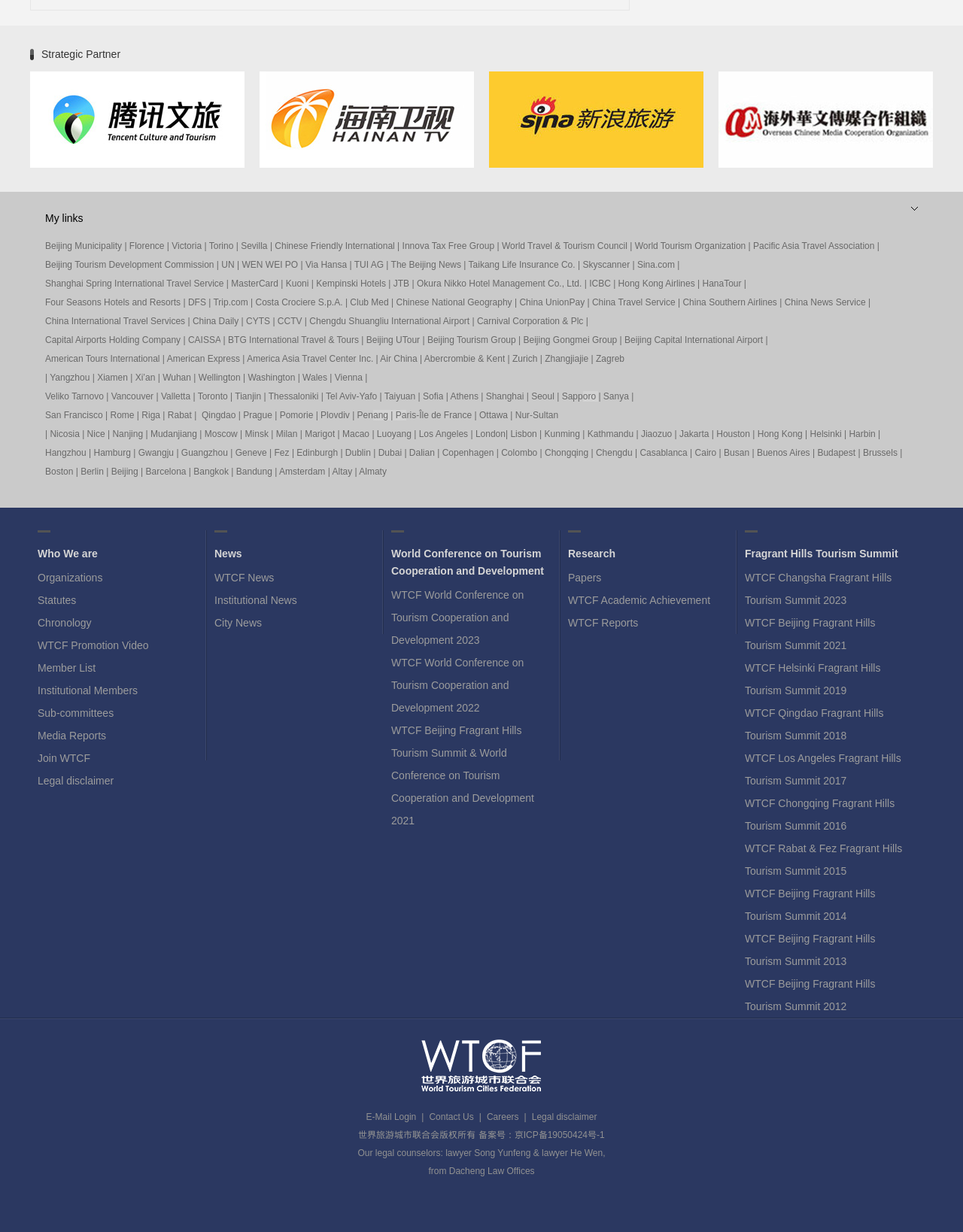Please predict the bounding box coordinates of the element's region where a click is necessary to complete the following instruction: "Go to Beijing Municipality". The coordinates should be represented by four float numbers between 0 and 1, i.e., [left, top, right, bottom].

[0.047, 0.195, 0.127, 0.204]